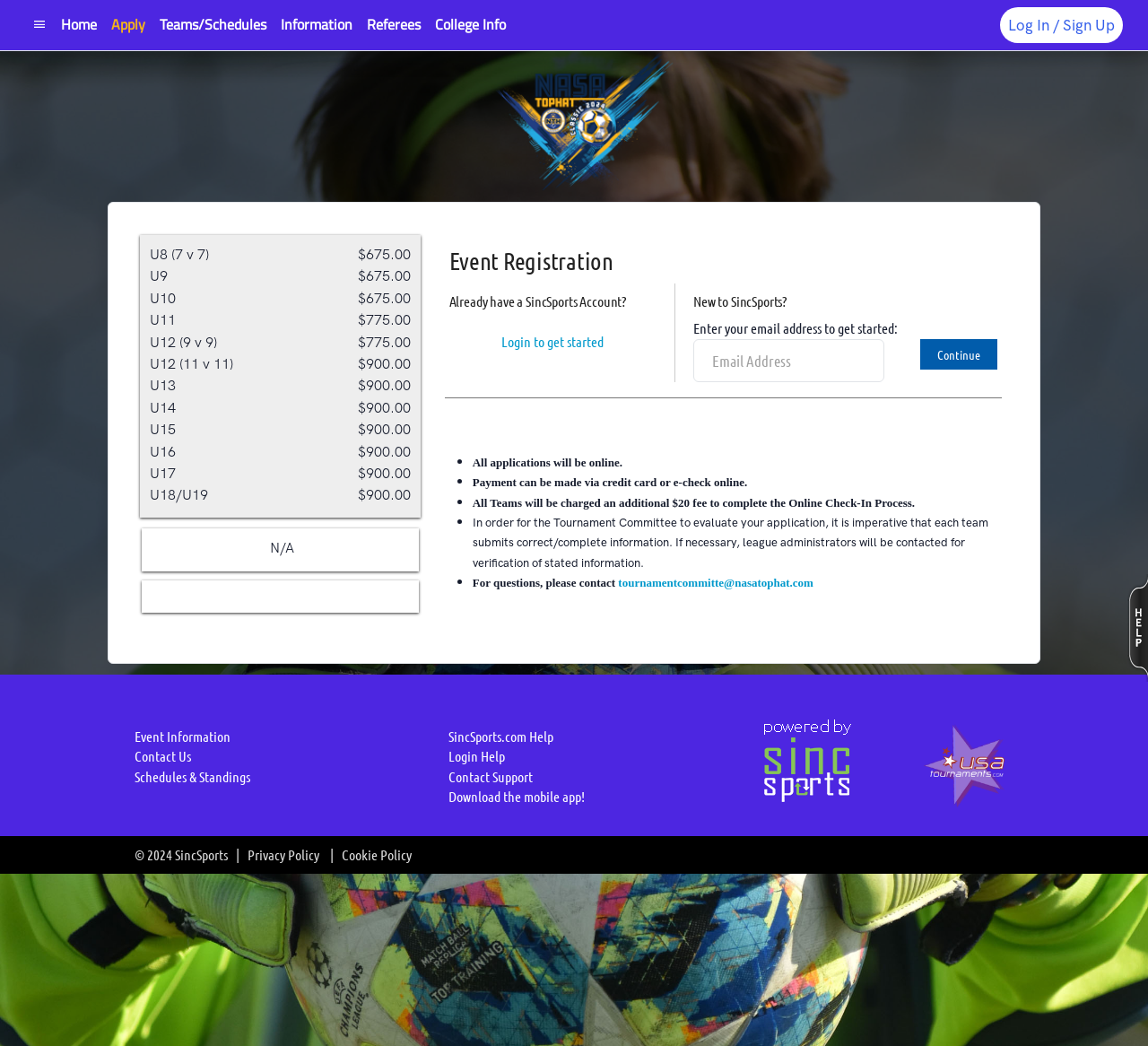Identify the bounding box coordinates of the region that should be clicked to execute the following instruction: "Click on the 'Apply' link".

[0.091, 0.007, 0.133, 0.04]